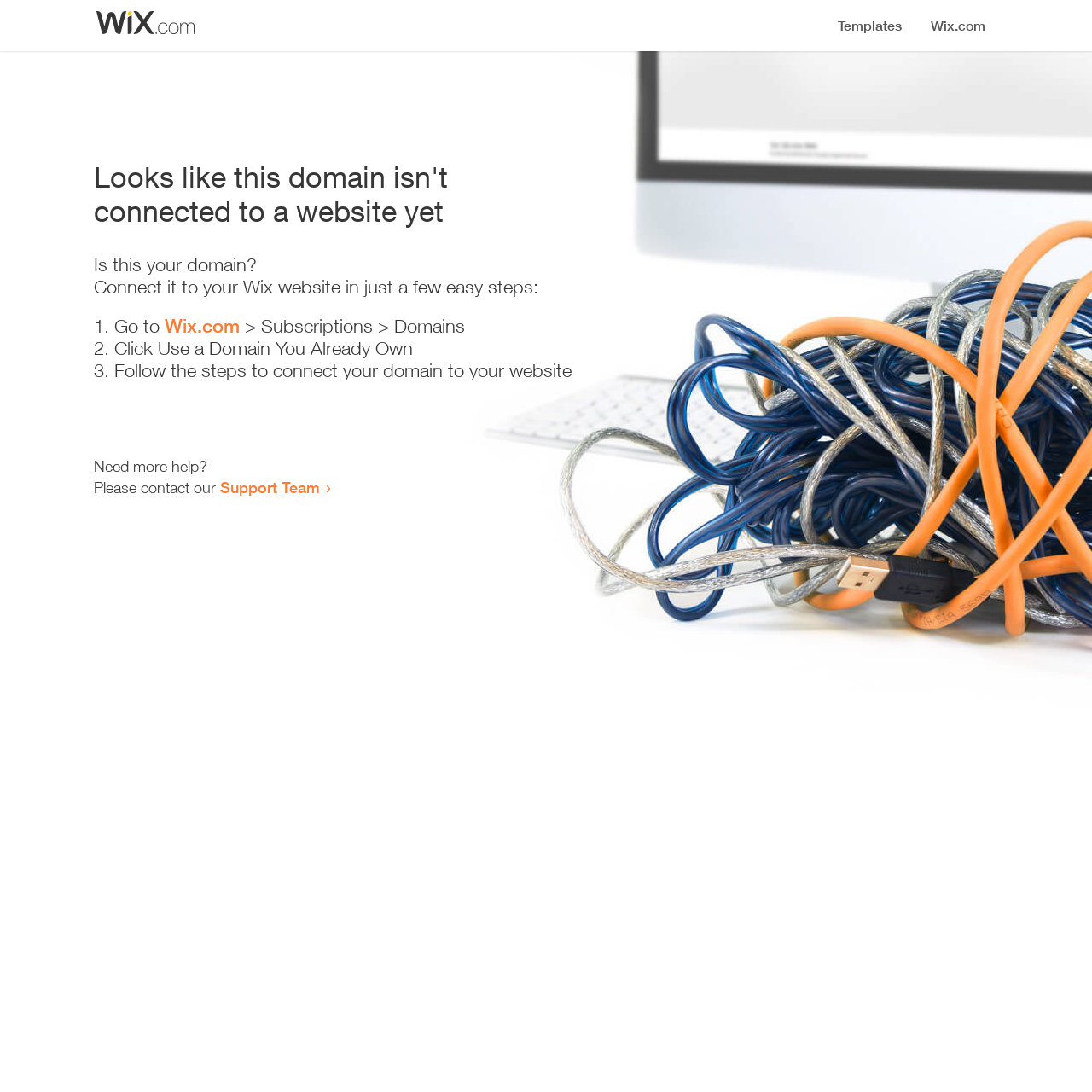Give the bounding box coordinates for the element described as: "Support Team".

[0.202, 0.438, 0.293, 0.455]